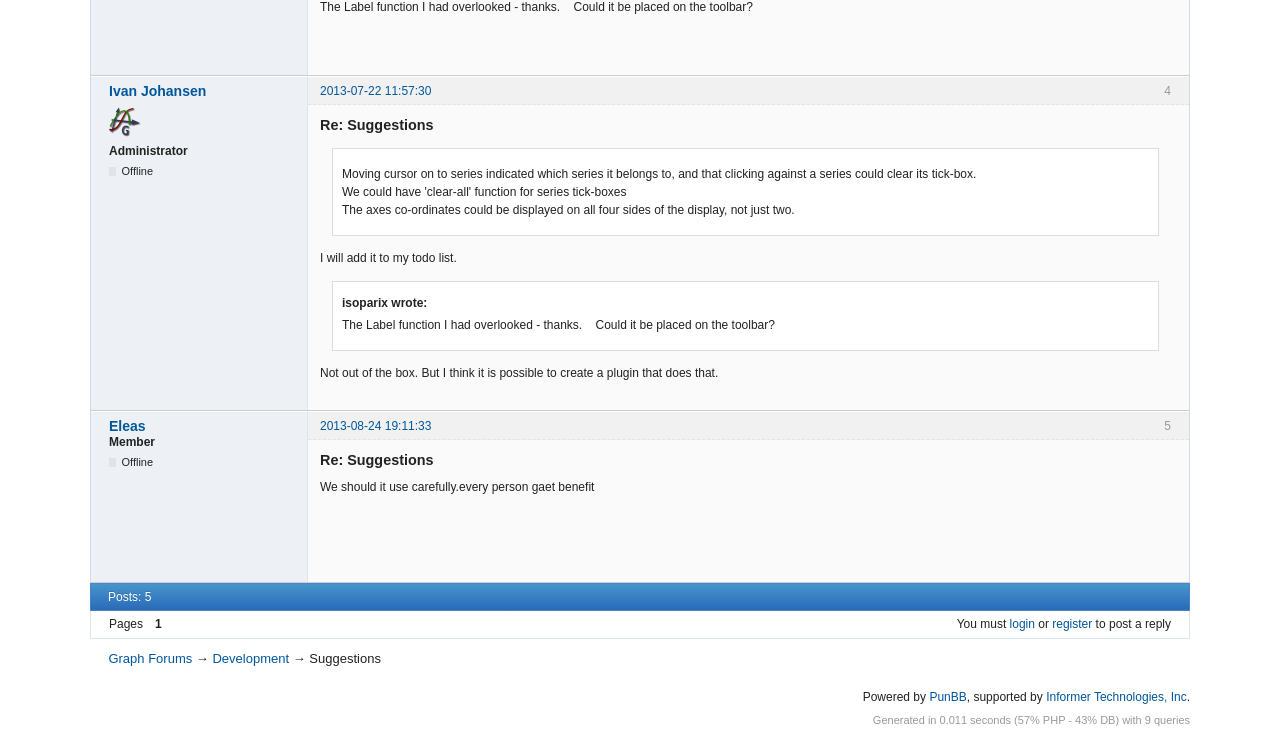Please find the bounding box coordinates of the element that needs to be clicked to perform the following instruction: "Login to the forum". The bounding box coordinates should be four float numbers between 0 and 1, represented as [left, top, right, bottom].

[0.789, 0.847, 0.809, 0.866]